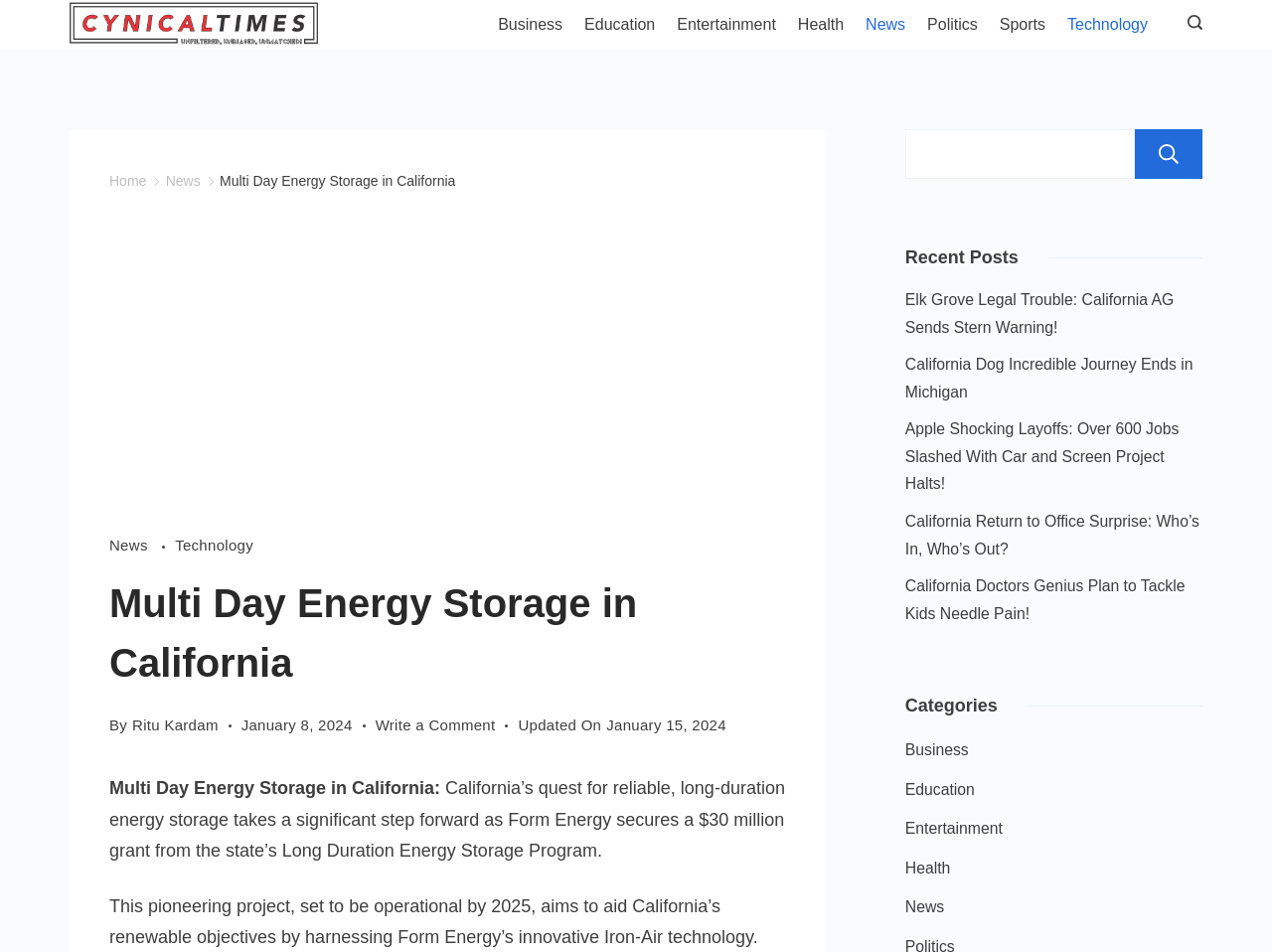Provide the bounding box for the UI element matching this description: "Politics".

[0.72, 0.007, 0.777, 0.045]